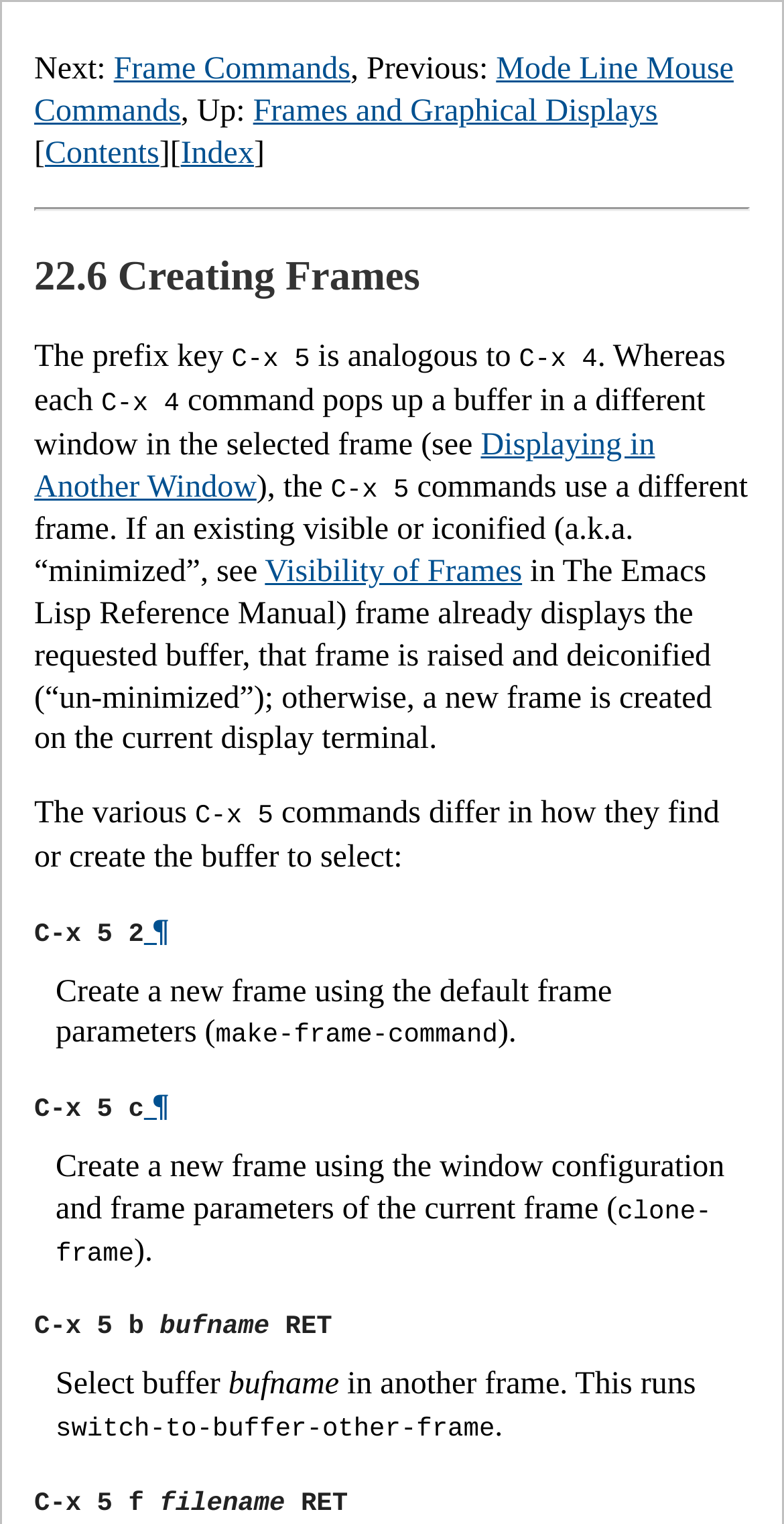Using the given element description, provide the bounding box coordinates (top-left x, top-left y, bottom-right x, bottom-right y) for the corresponding UI element in the screenshot: Frame Commands

[0.145, 0.034, 0.447, 0.057]